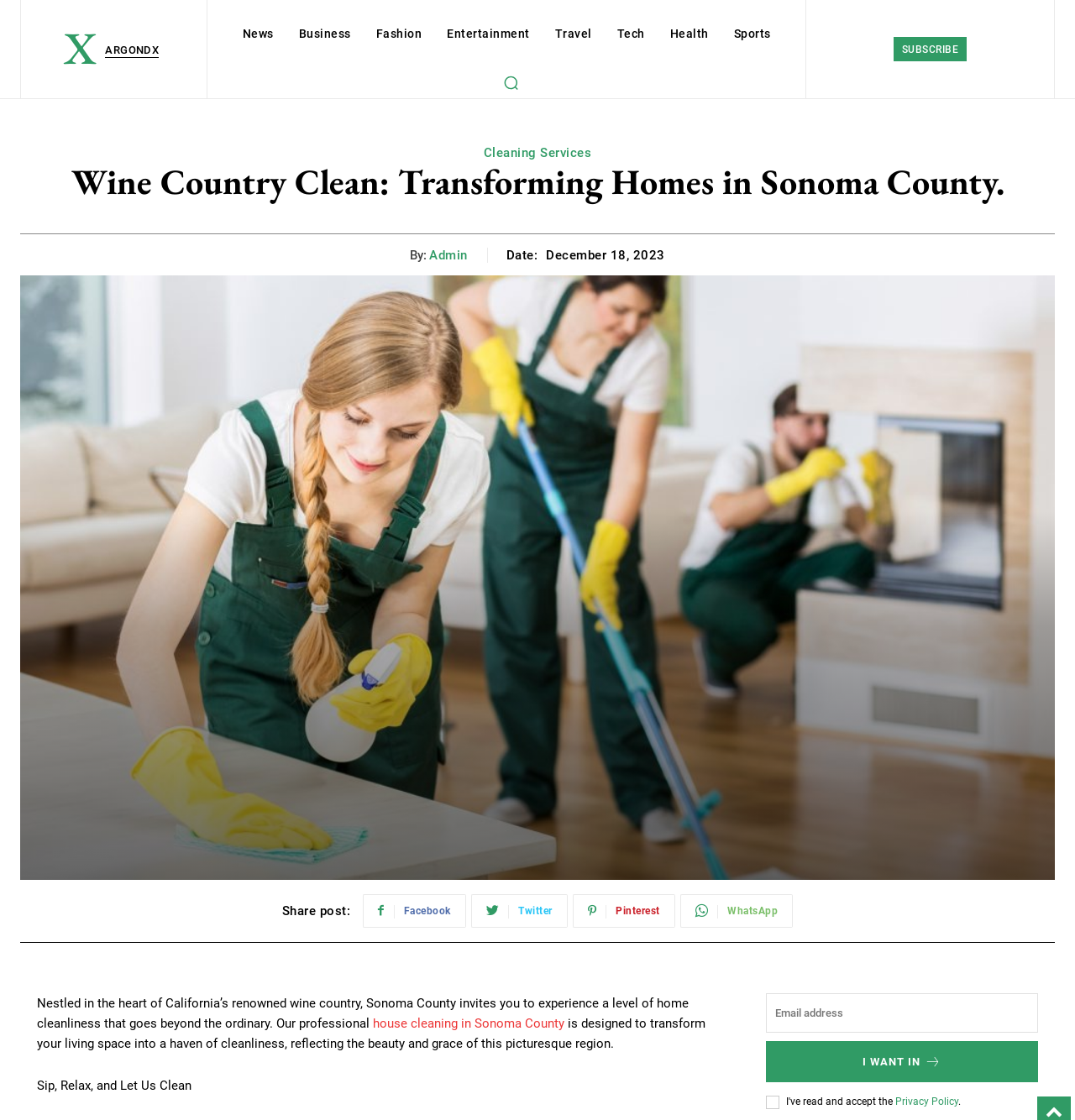Please provide a one-word or phrase answer to the question: 
What is the purpose of the 'I WANT IN' button?

To subscribe